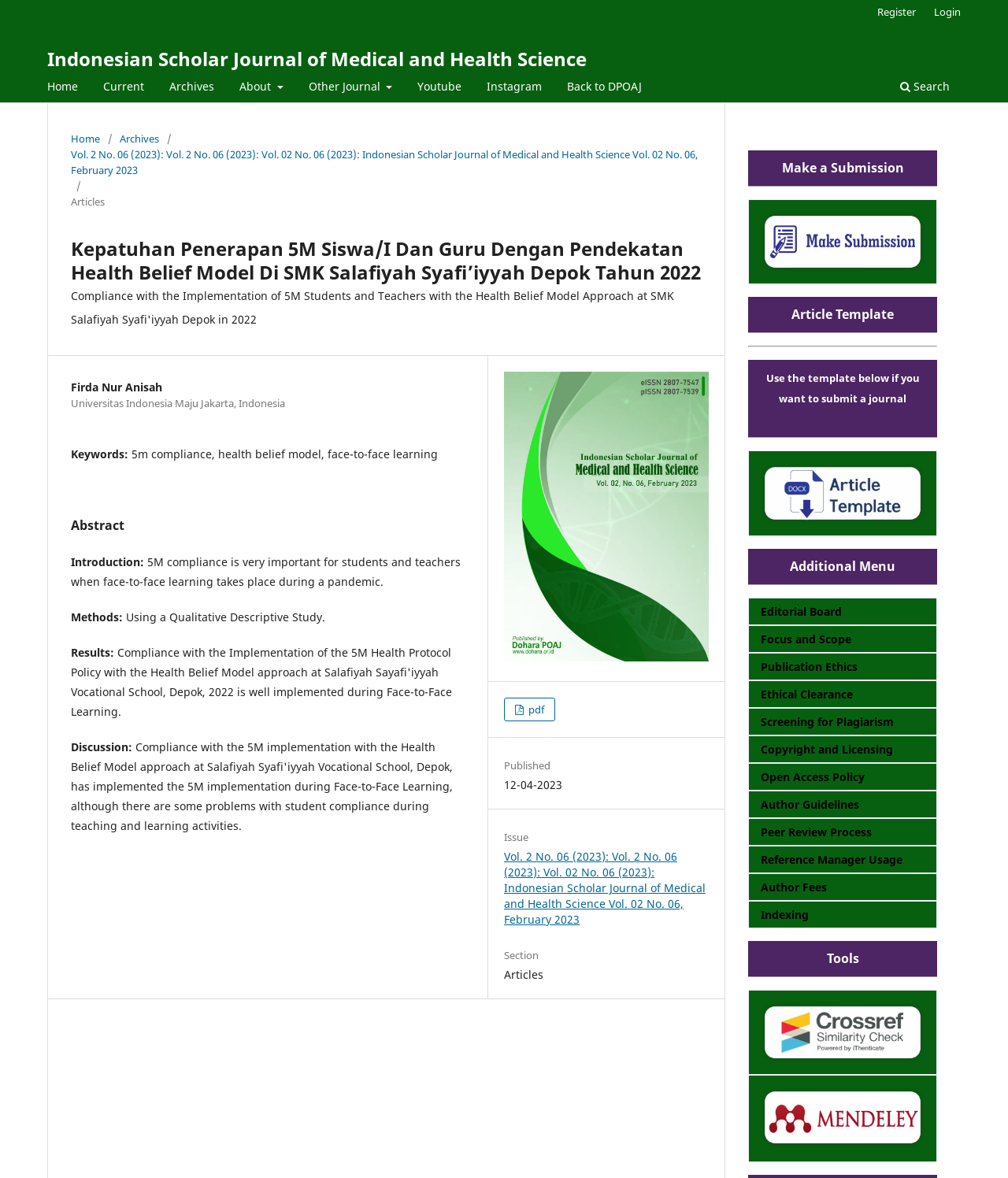What is the name of the journal?
Please answer the question with a detailed and comprehensive explanation.

I found the answer by looking at the top of the webpage, where it says 'Kepatuhan Penerapan 5M Siswa/I Dan Guru Dengan Pendekatan Health Belief Model Di SMK Salafiyah Syafi’iyyah Depok Tahun 2022 | Indonesian Scholar Journal of Medical and Health Science'. The journal name is the second part of this title.